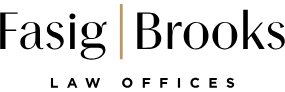What is the purpose of the vertical line in the logo?
Examine the screenshot and reply with a single word or phrase.

to separate 'Fasig' and 'Brooks'